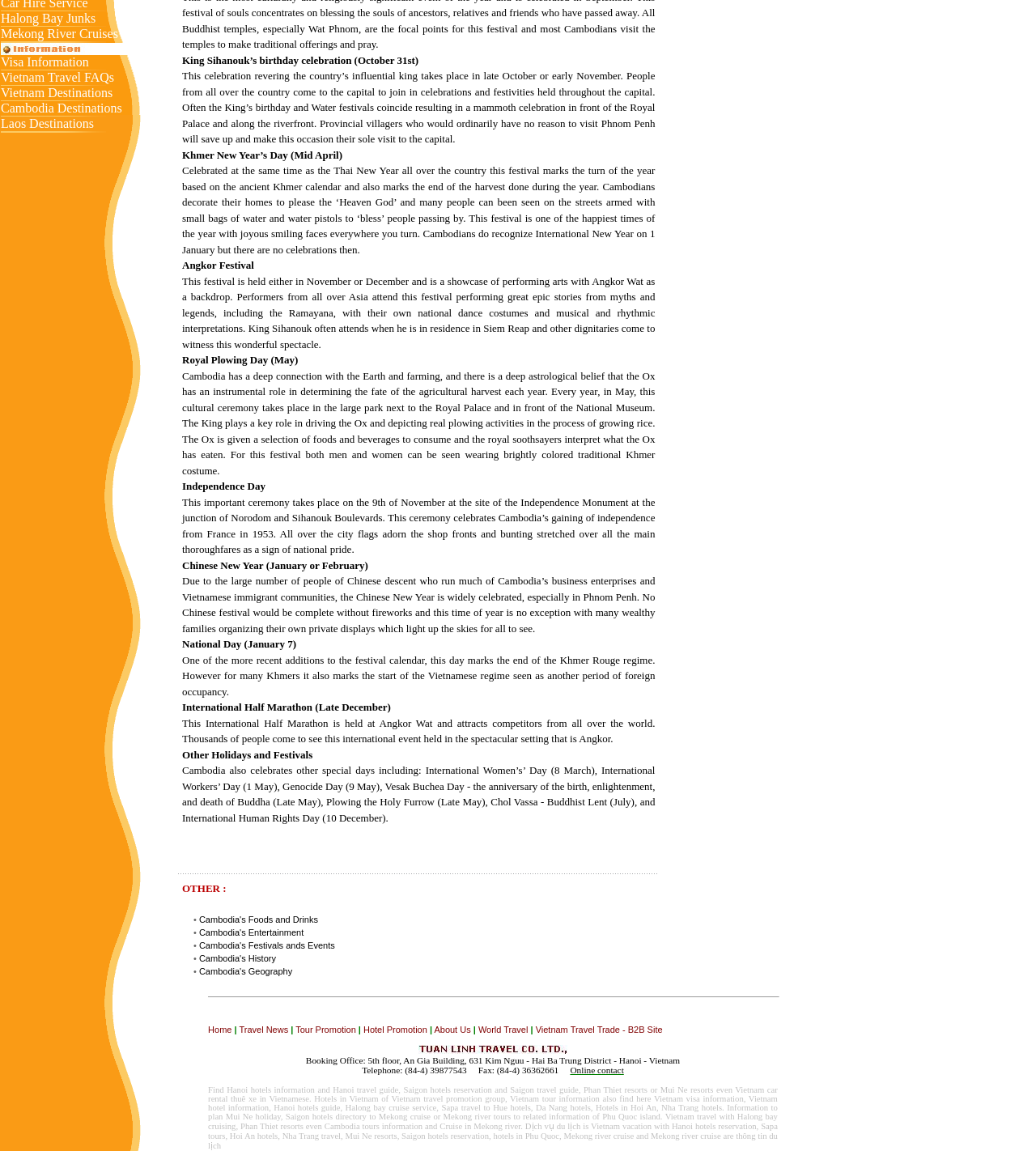Based on the element description Saigon hotels reservation,, identify the bounding box of the UI element in the given webpage screenshot. The coordinates should be in the format (top-left x, top-left y, bottom-right x, bottom-right y) and must be between 0 and 1.

[0.388, 0.983, 0.476, 0.991]